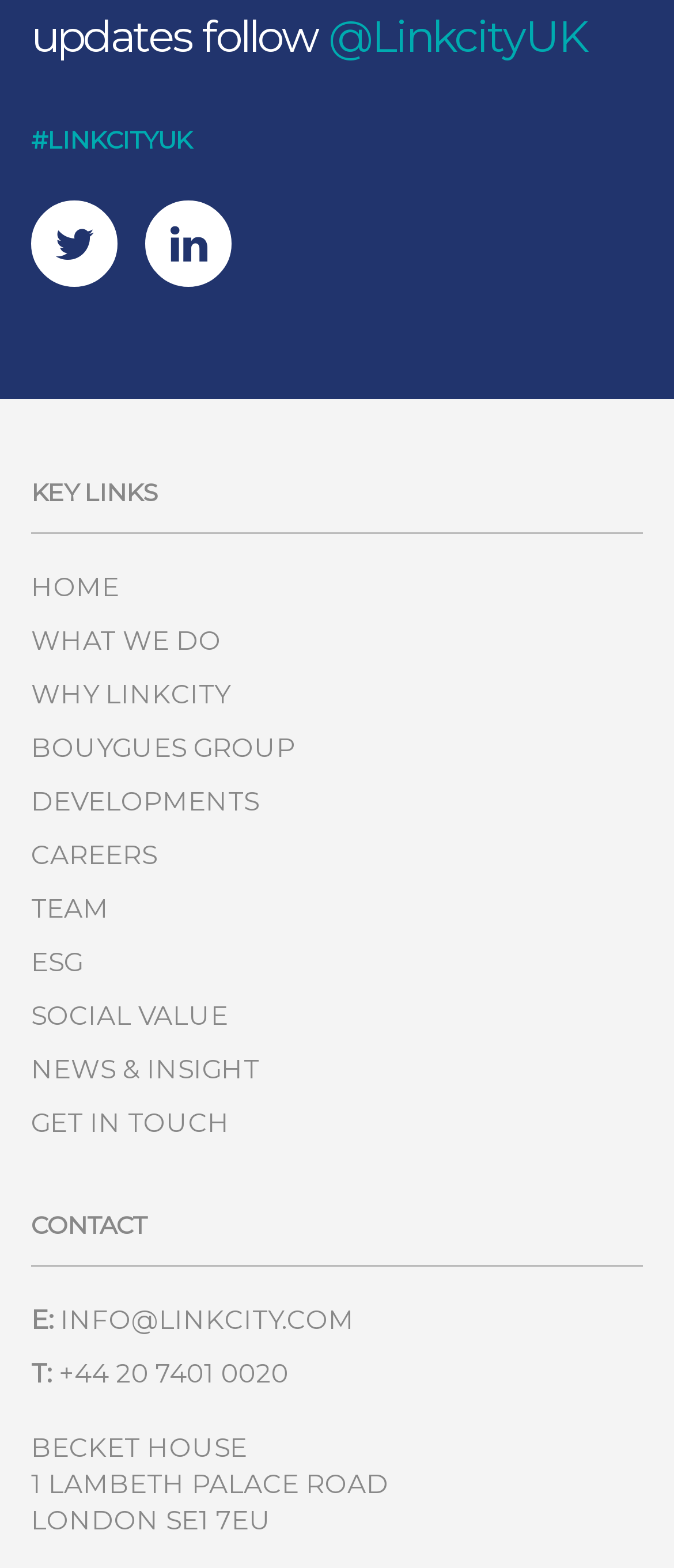Determine the bounding box coordinates of the clickable region to carry out the instruction: "go to home page".

[0.046, 0.363, 0.177, 0.384]